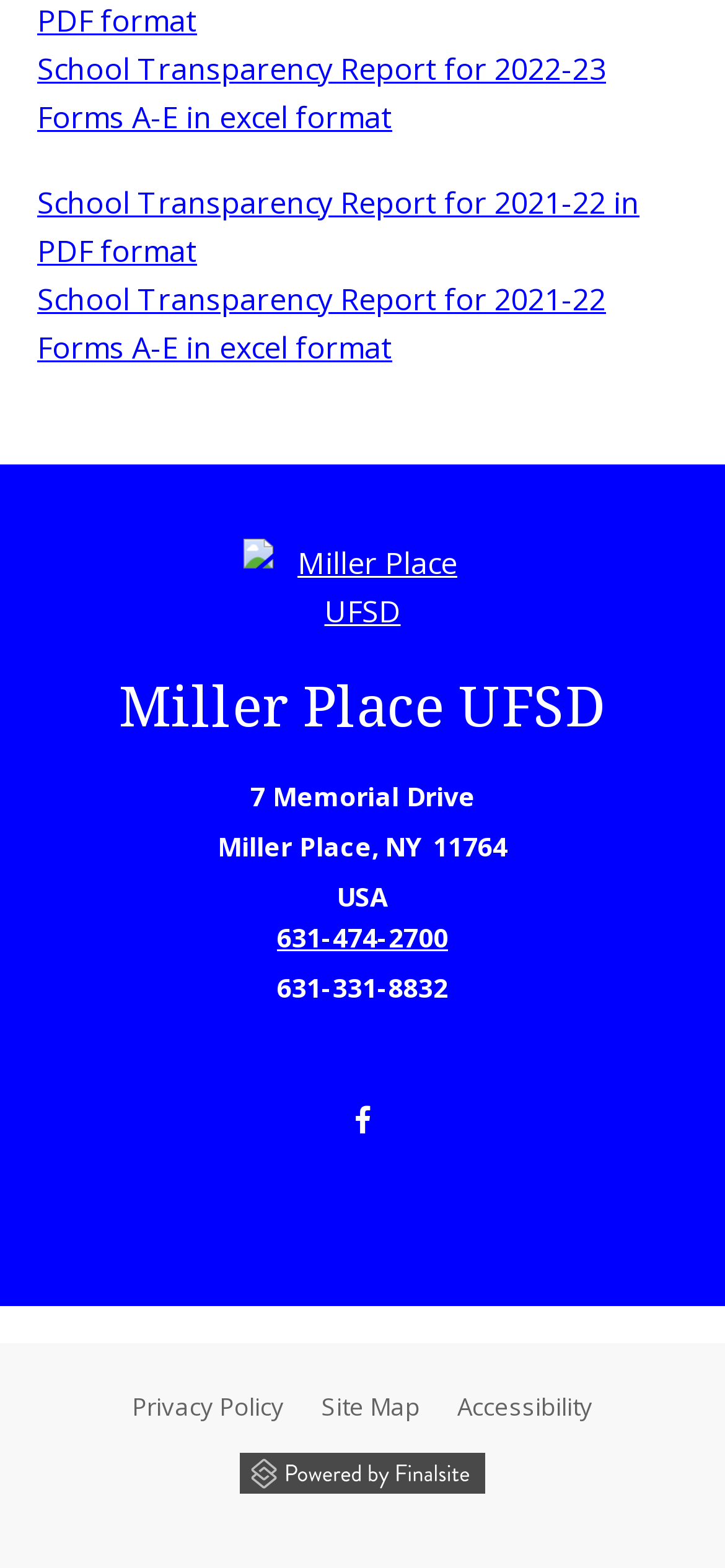Is there a link to the school's Facebook page?
Offer a detailed and exhaustive answer to the question.

The link to the school's Facebook page can be found in the navigation section of the webpage, where it is listed as ' Facebook (opens in new window/tab)' with an accompanying icon.